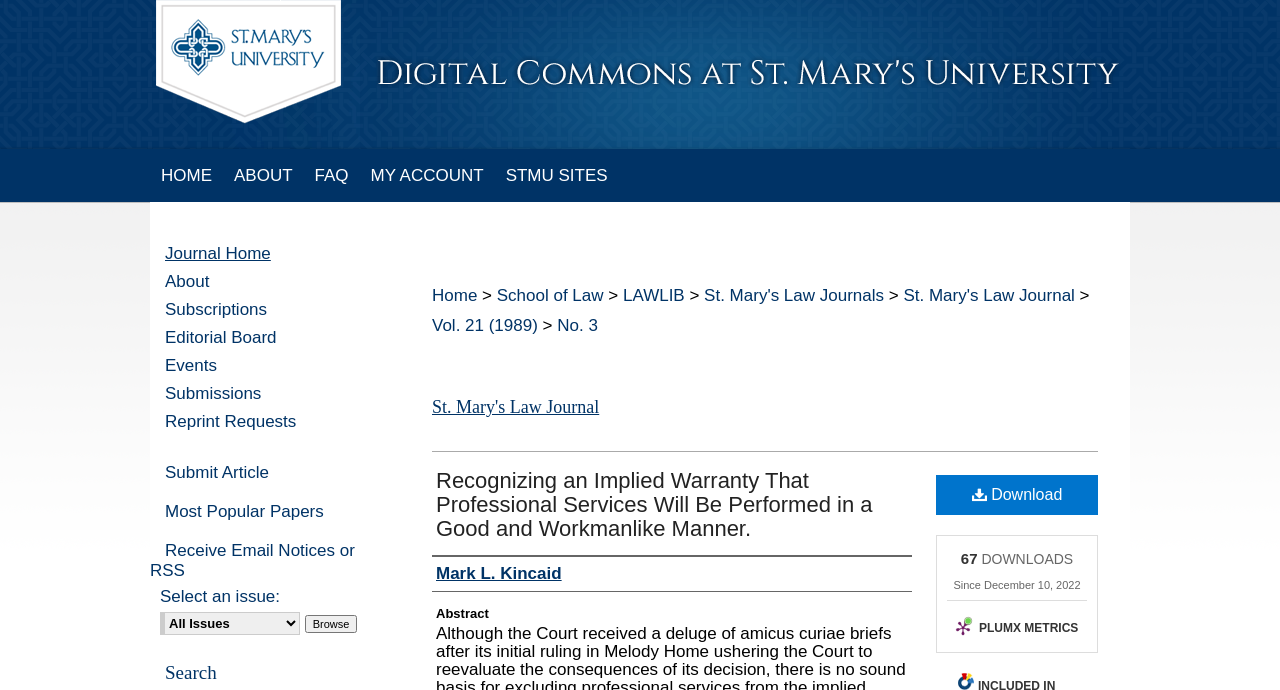What is the function of the 'Browse' button?
Use the image to answer the question with a single word or phrase.

To browse issues